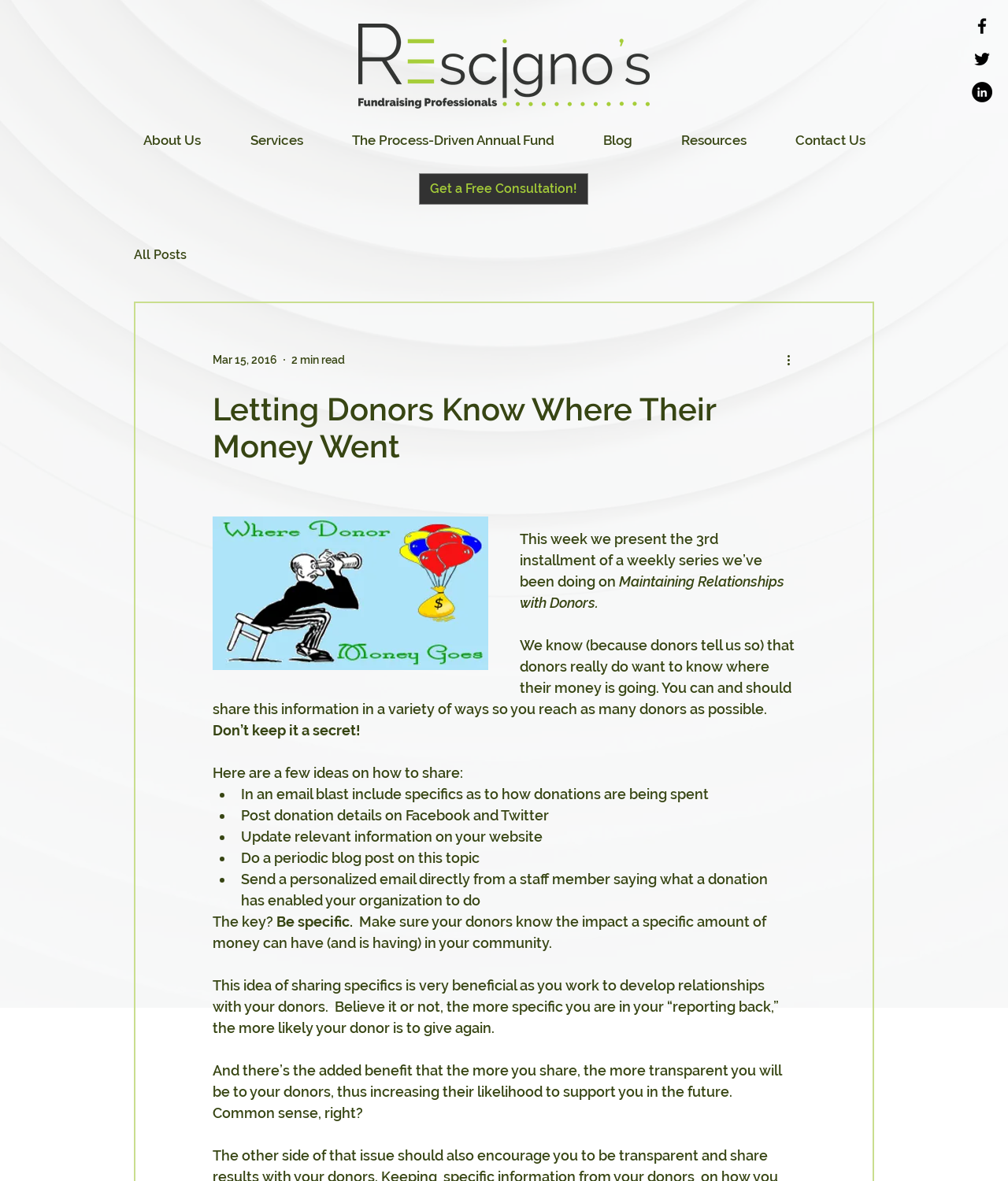Based on the element description, predict the bounding box coordinates (top-left x, top-left y, bottom-right x, bottom-right y) for the UI element in the screenshot: Get a Free Consultation!

[0.416, 0.147, 0.584, 0.173]